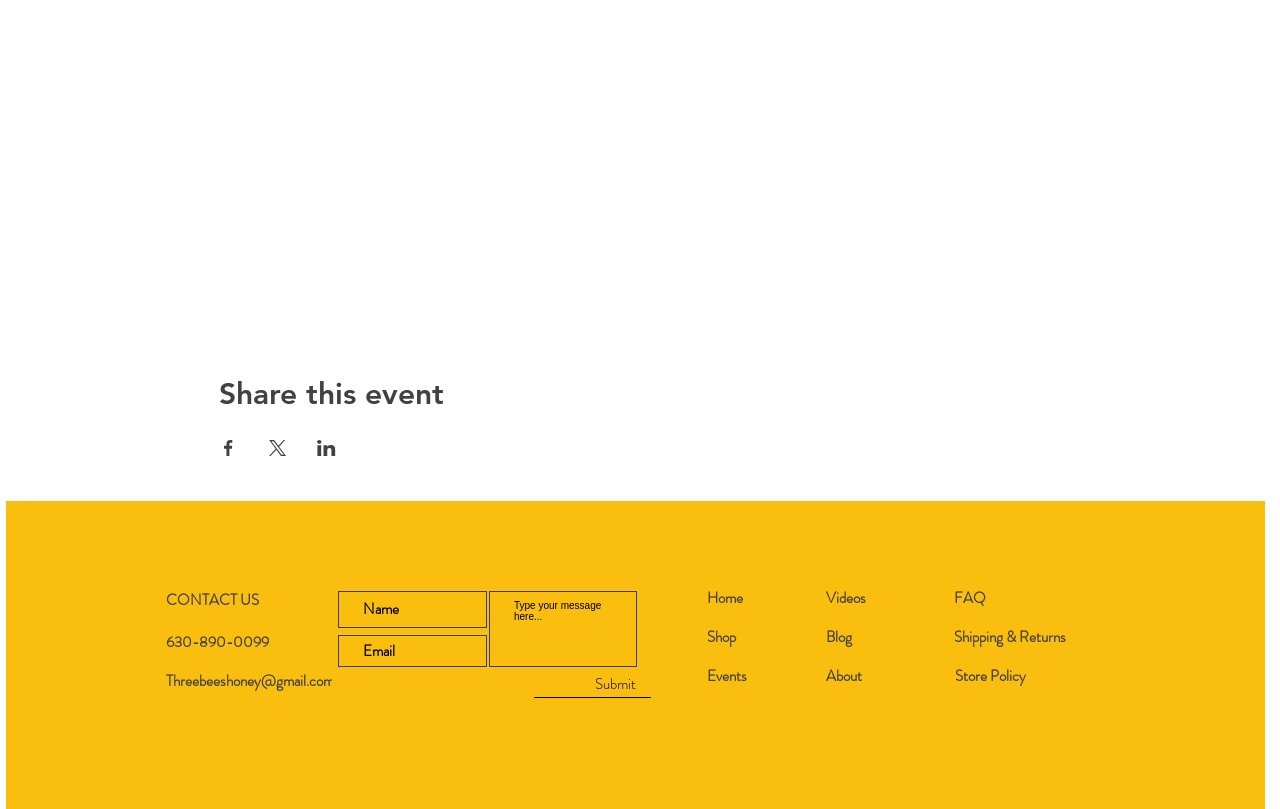Determine the bounding box coordinates of the section to be clicked to follow the instruction: "Zoom in the map". The coordinates should be given as four float numbers between 0 and 1, formatted as [left, top, right, bottom].

[0.118, 0.002, 0.882, 0.39]